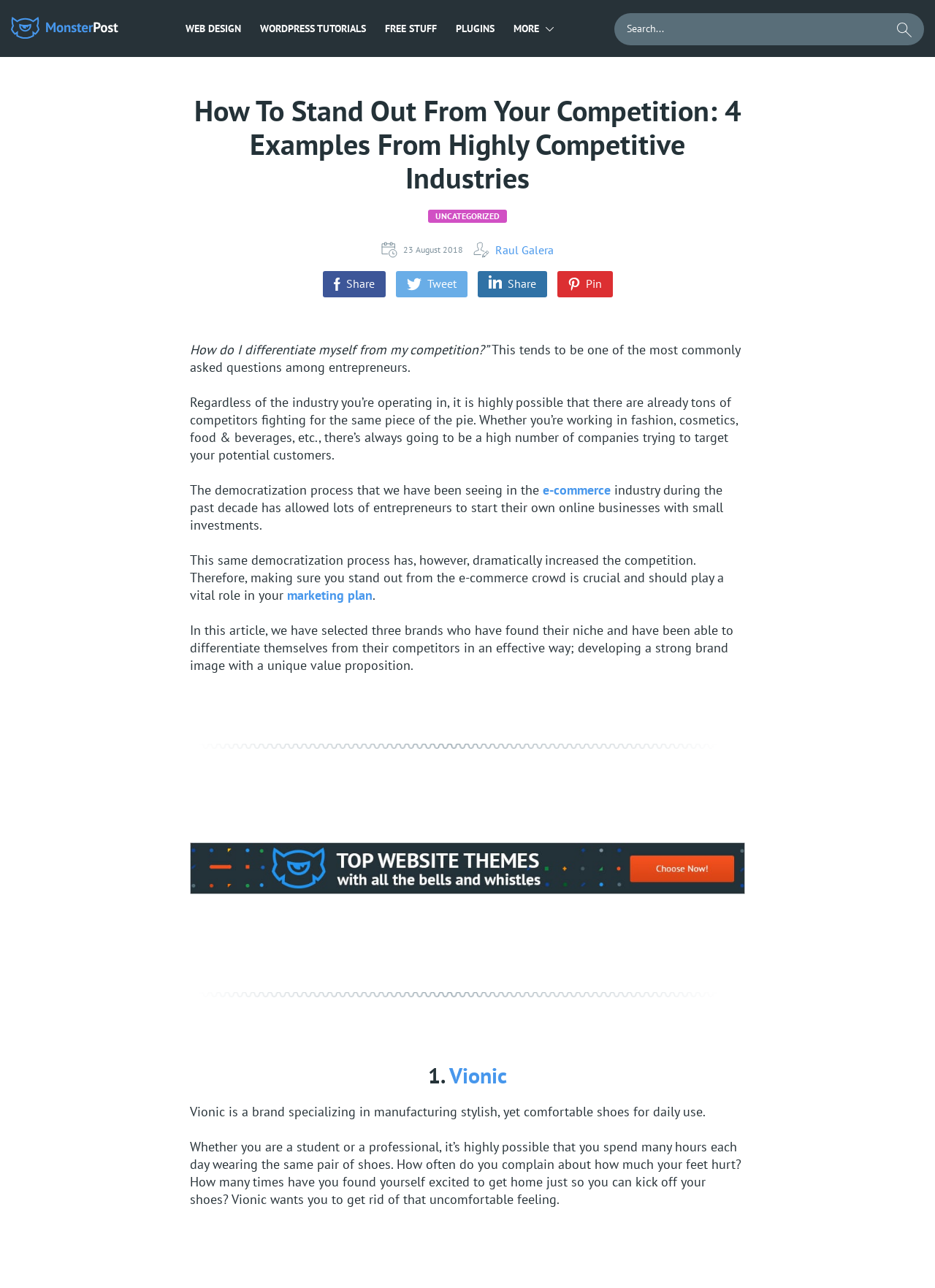Specify the bounding box coordinates of the element's region that should be clicked to achieve the following instruction: "Search for something". The bounding box coordinates consist of four float numbers between 0 and 1, in the format [left, top, right, bottom].

[0.657, 0.01, 0.988, 0.035]